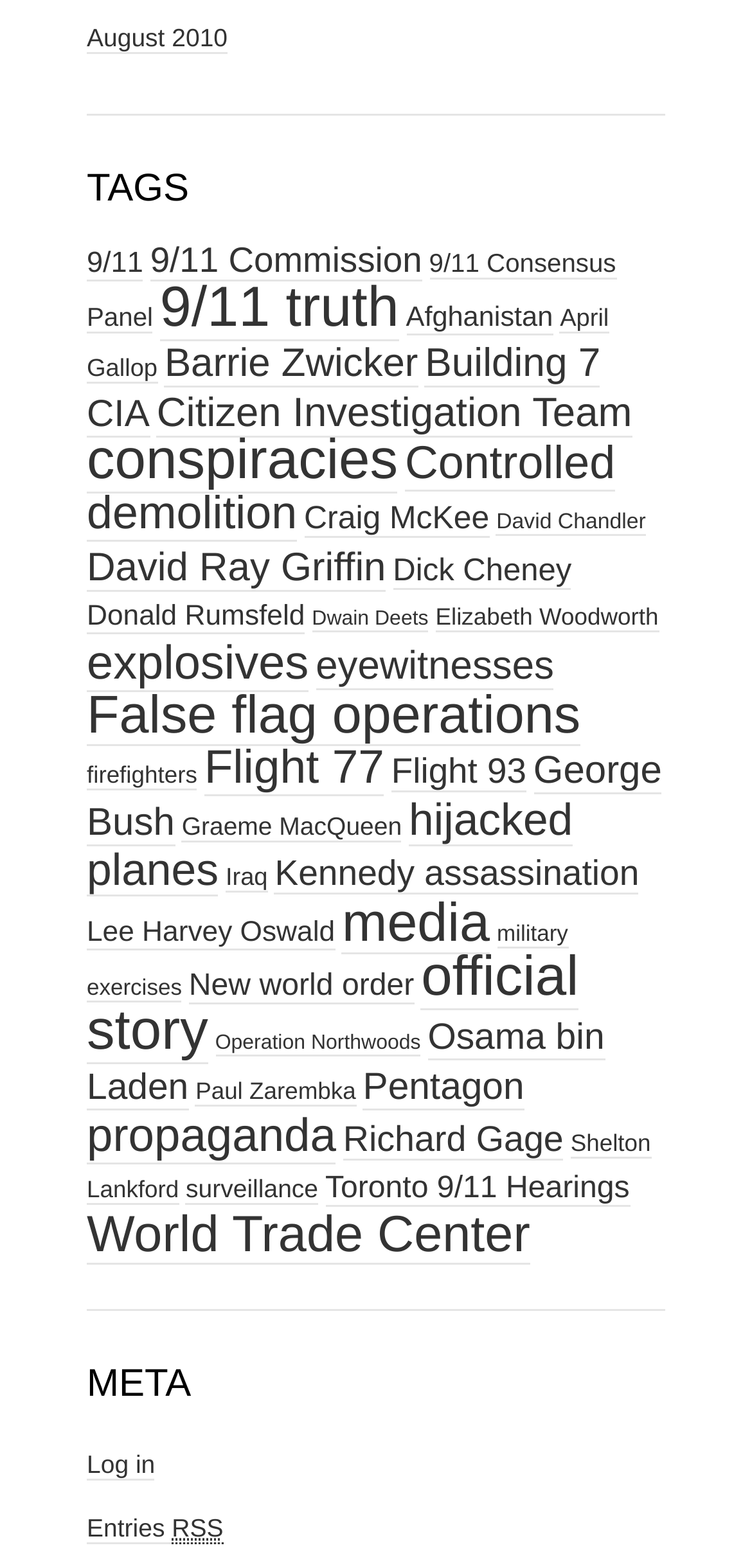Please identify the coordinates of the bounding box for the clickable region that will accomplish this instruction: "Log in to the website".

[0.115, 0.924, 0.206, 0.944]